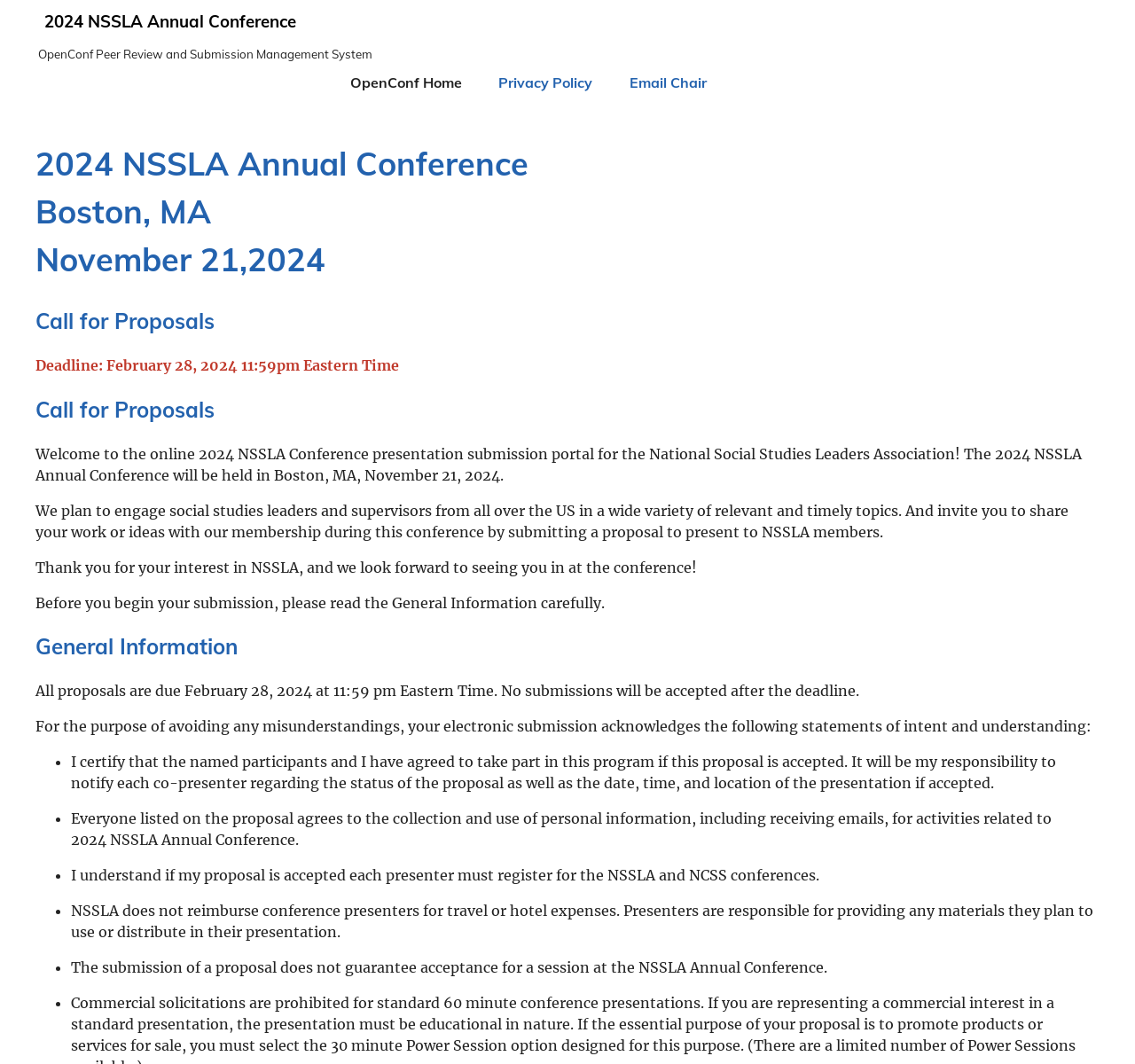What is the location of the 2024 NSSLA Annual Conference?
Based on the image, answer the question with a single word or brief phrase.

Boston, MA